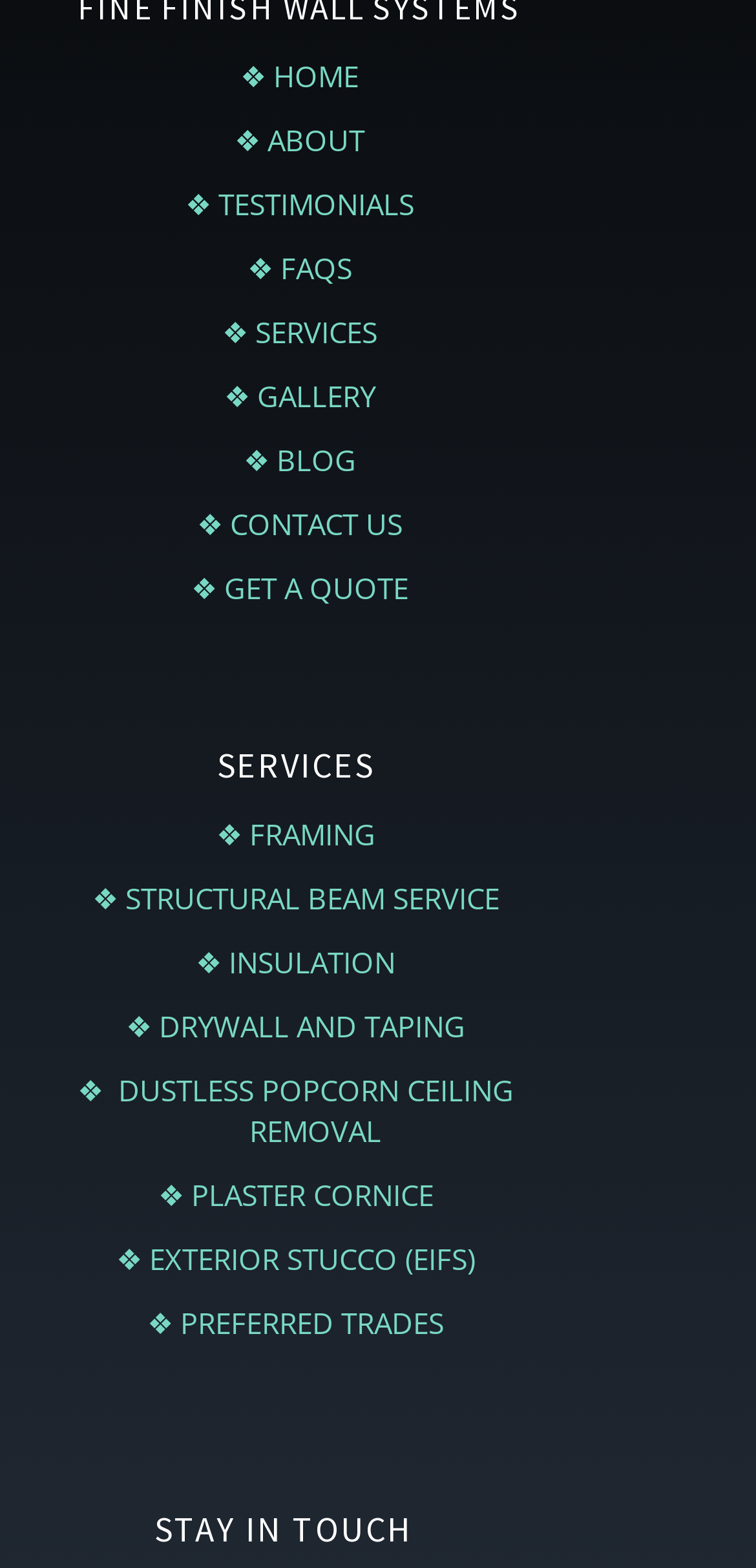How many main navigation links are there? Observe the screenshot and provide a one-word or short phrase answer.

9